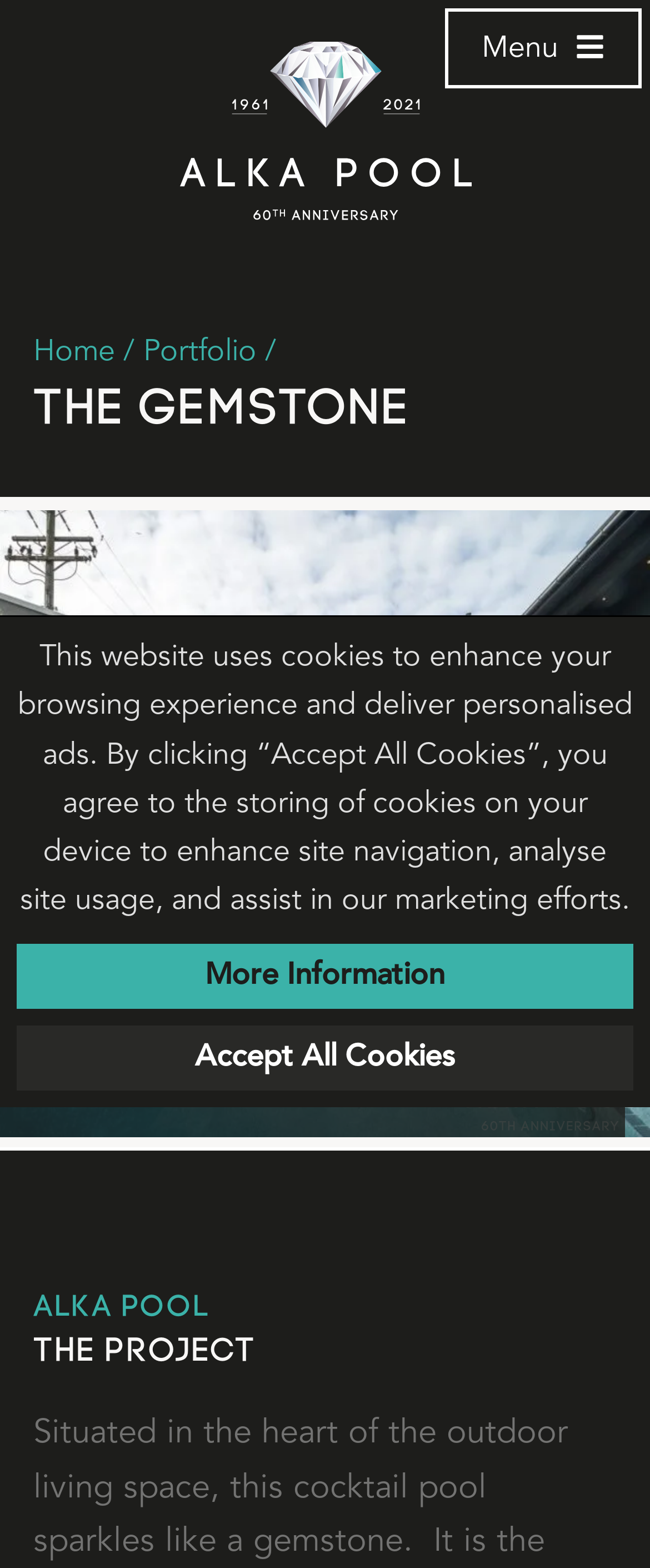Determine the bounding box coordinates for the clickable element to execute this instruction: "call the phone number". Provide the coordinates as four float numbers between 0 and 1, i.e., [left, top, right, bottom].

[0.146, 0.89, 0.485, 0.911]